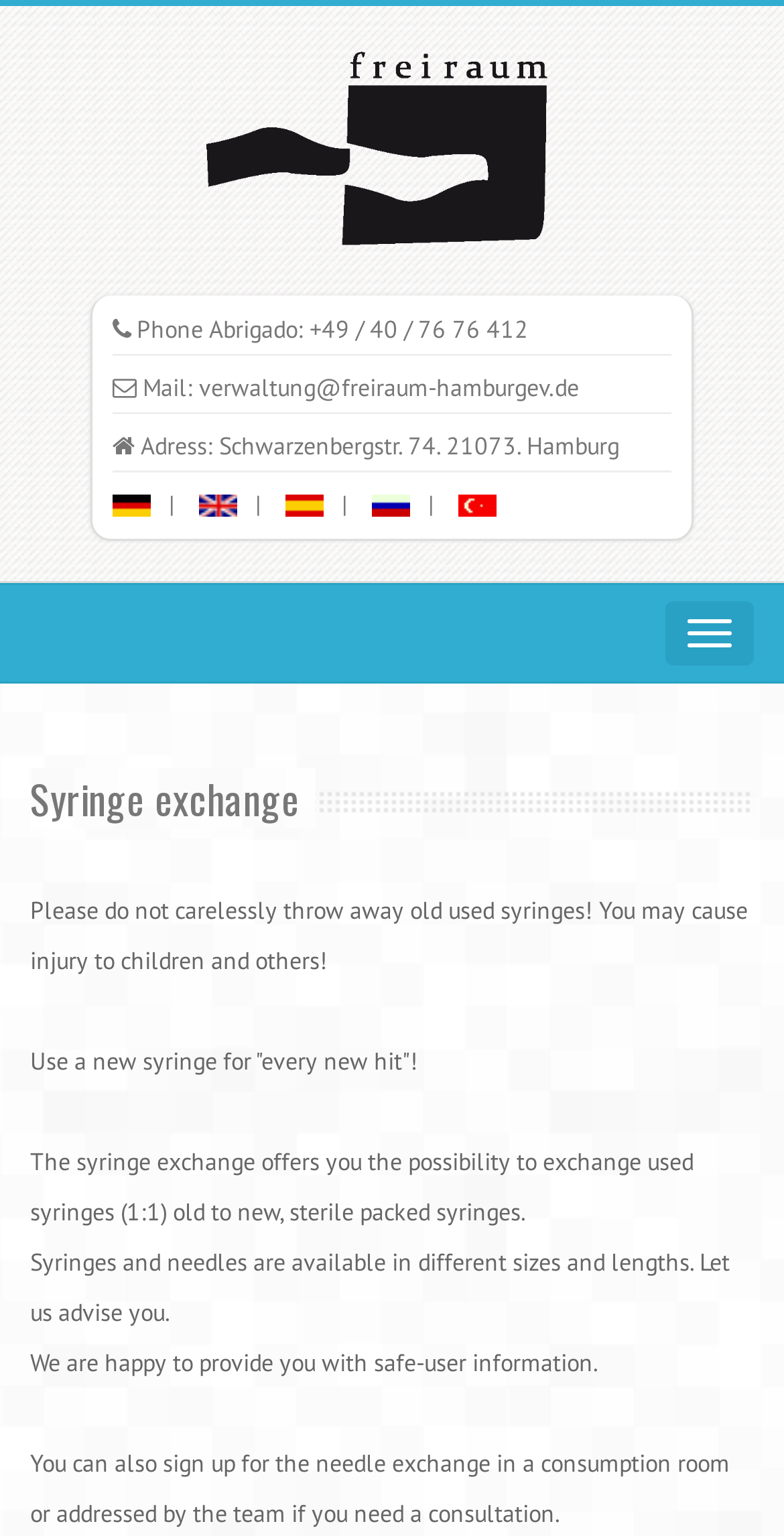Analyze and describe the webpage in a detailed narrative.

The webpage is about the association "Freiraum Hamburg e.V." which provides low-threshold accepting drug work in Hamburg since 1993. 

At the top left of the page, there is a logo of "Freiraum" accompanied by a link. Below the logo, there is a phone number "Phone Abrigado: +49 / 40 / 76 76 412" followed by a horizontal separator line. 

Next to the phone number, there is an email address "Mail: verwaltung@freiraum-hamburgev.de" followed by another horizontal separator line. 

Below the email address, there is an address "Adress: Schwarzenbergstr. 74. 21073. Hamburg" followed by another horizontal separator line. 

To the right of the address, there are several links separated by vertical separator lines. 

On the top right of the page, there is a button "Toggle navigation". 

Below the button, there is a heading "Syringe exchange" which is followed by a series of informative texts. The first text warns about the dangers of carelessly throwing away old used syringes. The second text advises using a new syringe for every new hit. 

The third text explains the purpose of the syringe exchange, which is to exchange used syringes for new, sterile packed ones. The fourth text mentions that syringes and needles are available in different sizes and lengths, and that the team is happy to provide advice. 

The fifth text offers safe-user information, and the sixth text informs that one can sign up for the needle exchange in a consumption room or get consultation from the team.